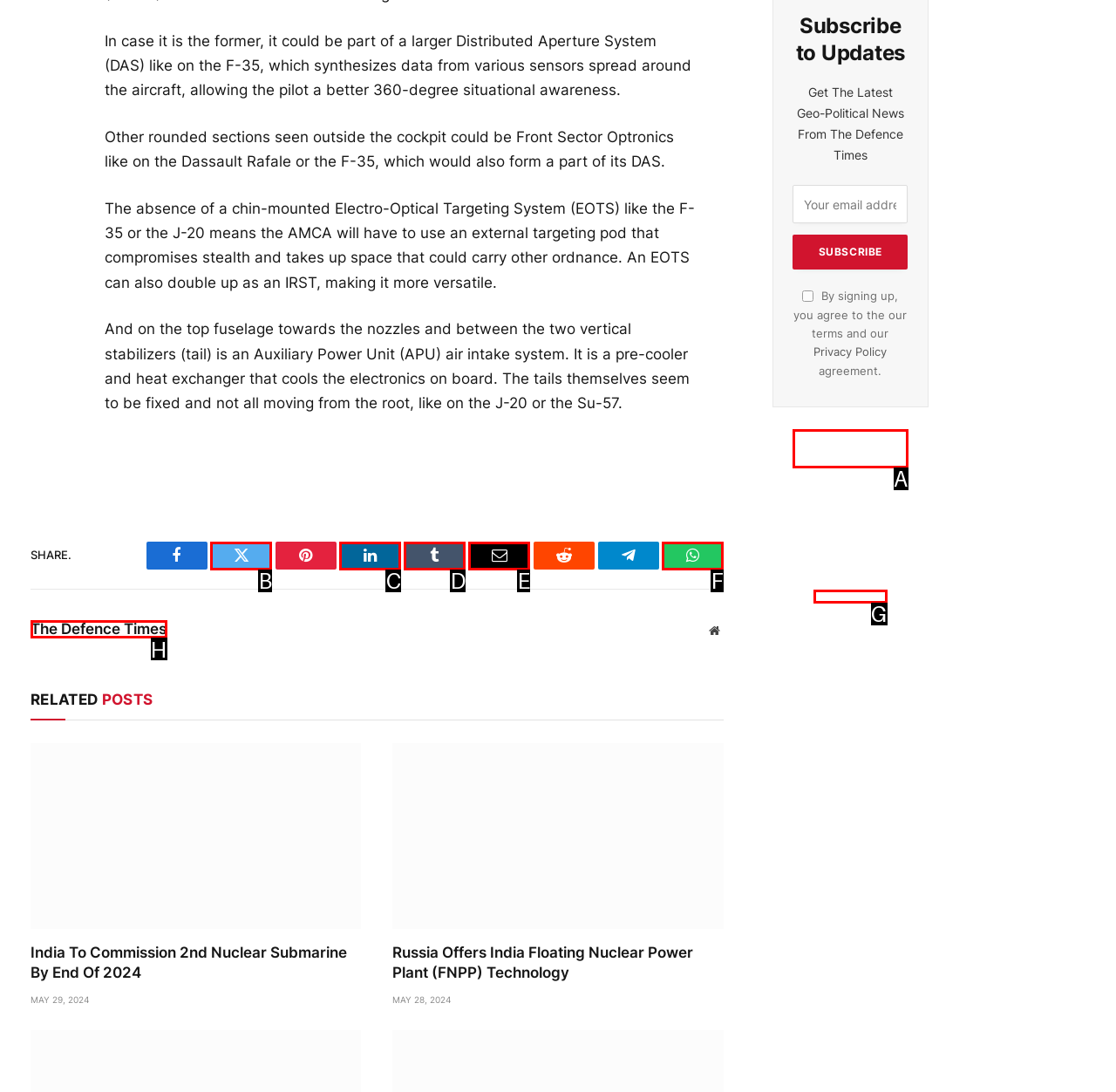Which option best describes: Privacy Policy
Respond with the letter of the appropriate choice.

G